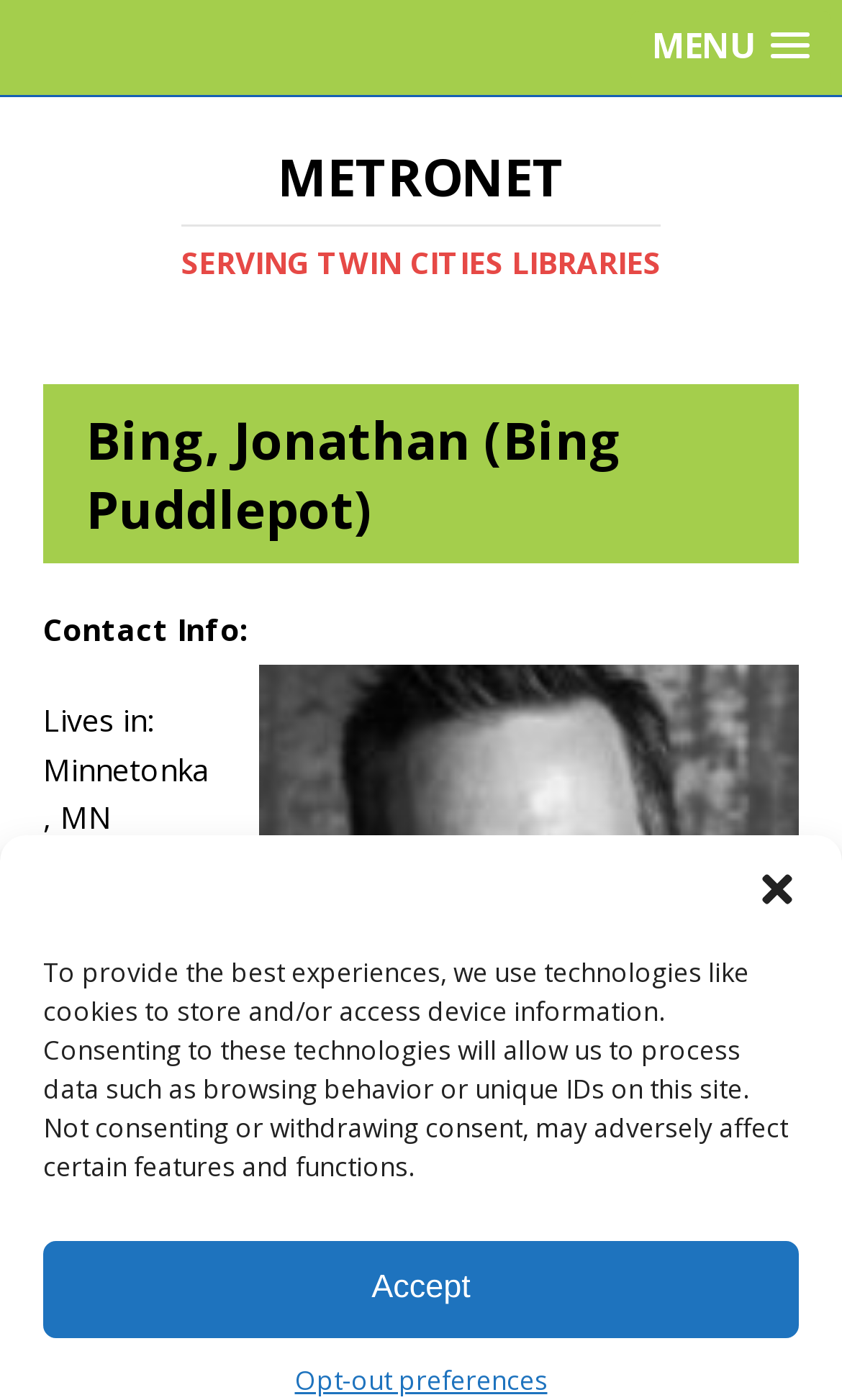Identify the bounding box coordinates for the UI element described by the following text: "MENU". Provide the coordinates as four float numbers between 0 and 1, in the format [left, top, right, bottom].

[0.749, 0.008, 0.987, 0.059]